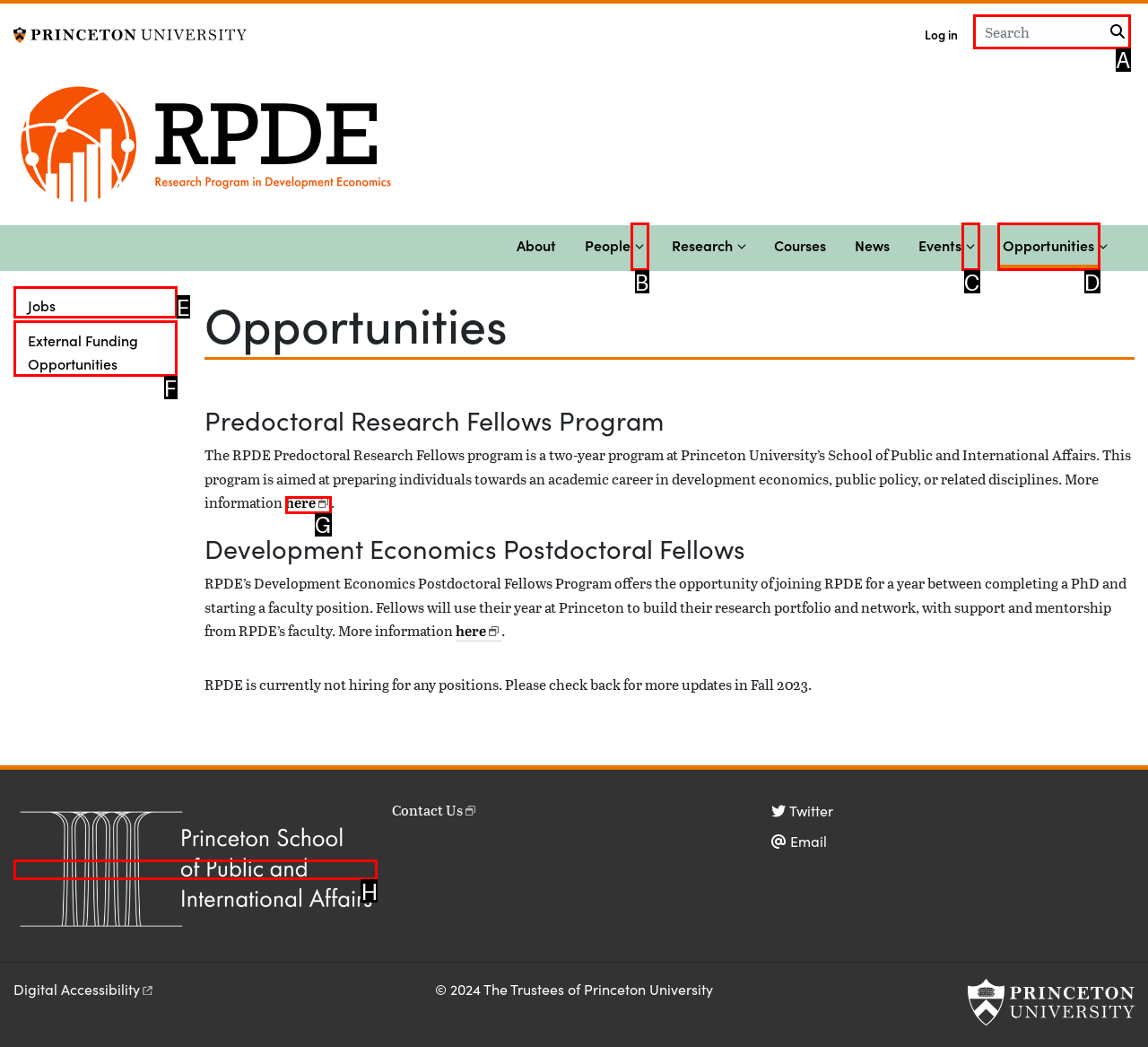Choose the HTML element to click for this instruction: Click on the 'Jobs' link Answer with the letter of the correct choice from the given options.

E